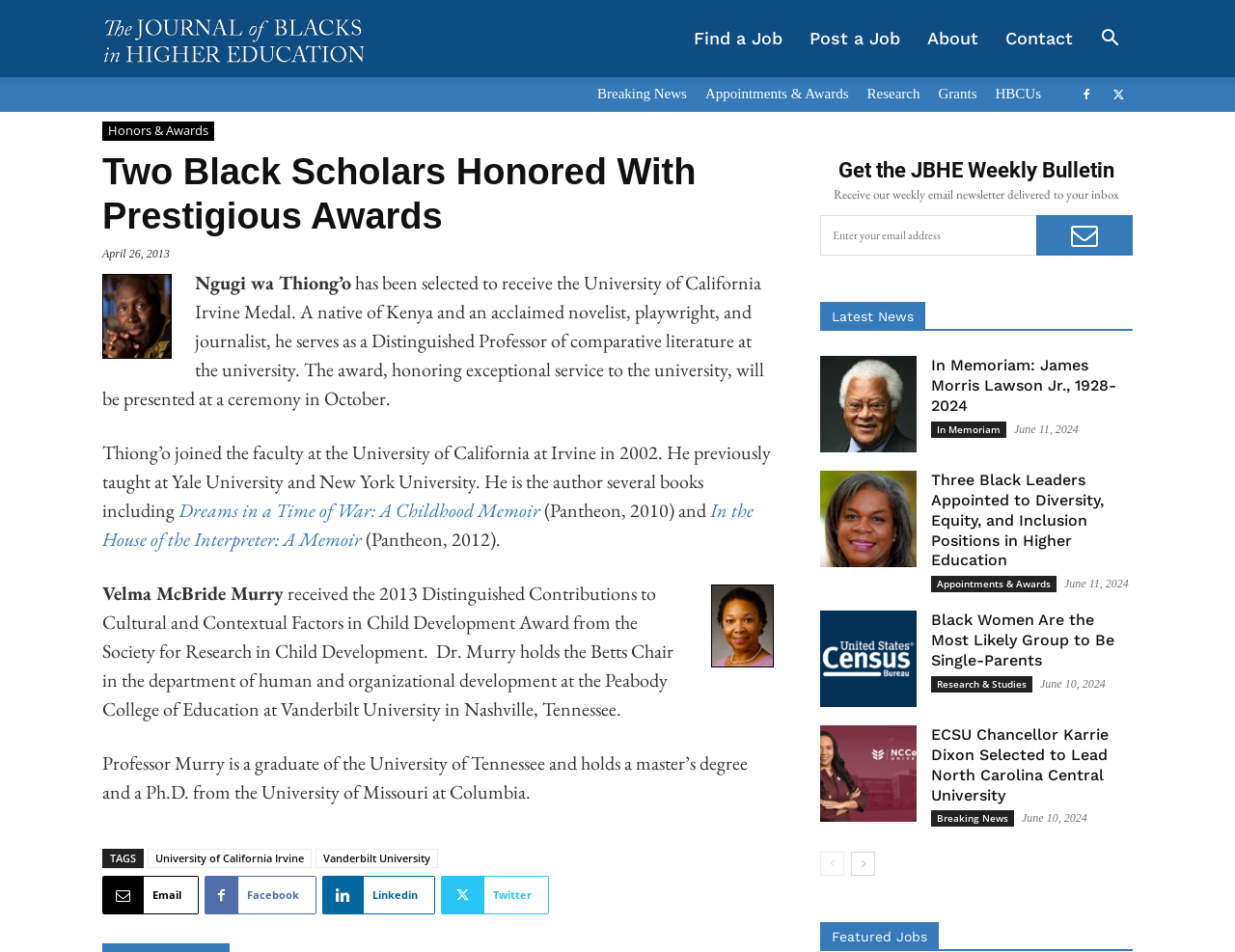What is the purpose of the textbox with the label 'email'?
Refer to the screenshot and respond with a concise word or phrase.

To receive the JBHE Weekly Bulletin